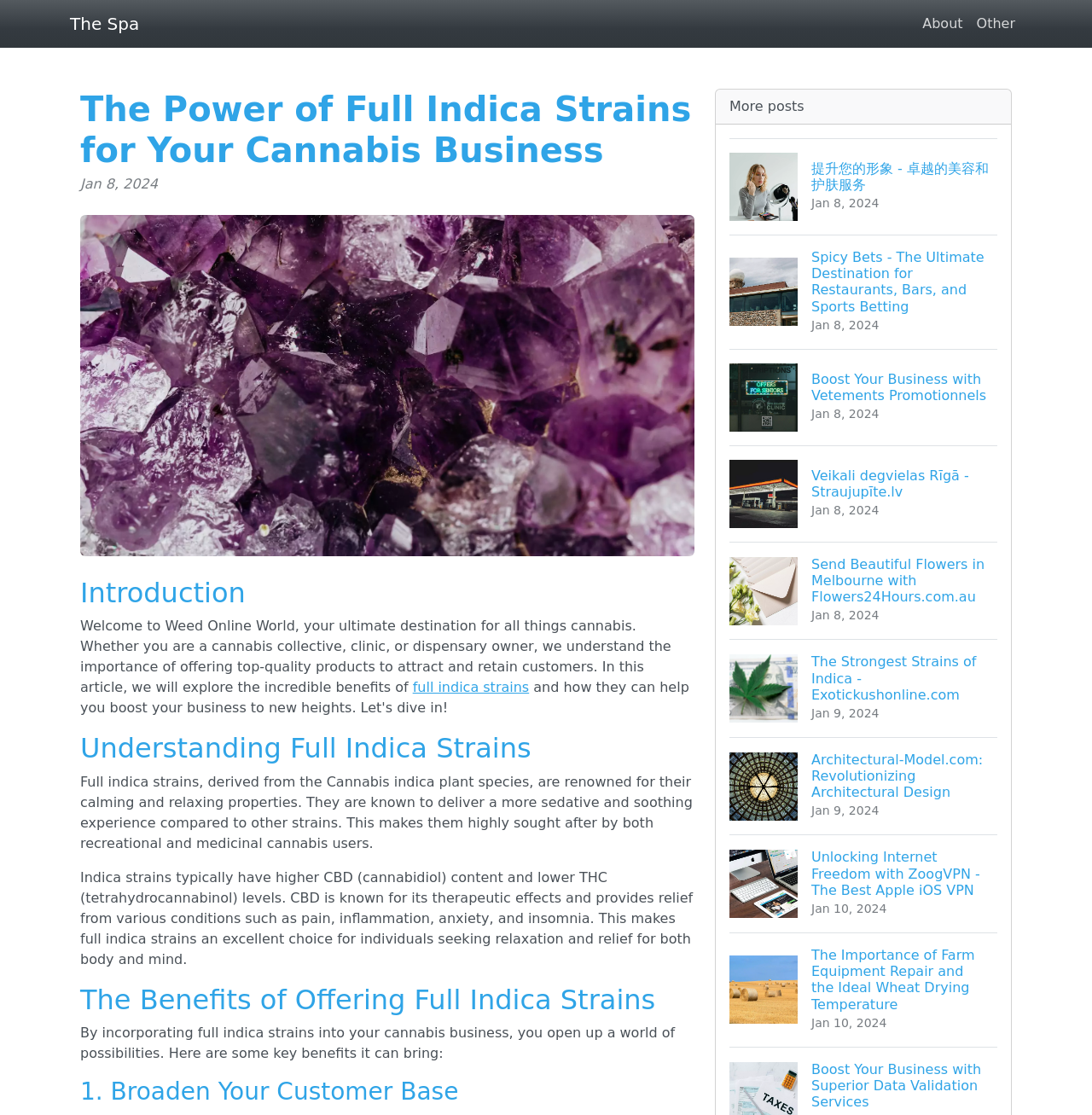What is the purpose of full indica strains?
Please respond to the question thoroughly and include all relevant details.

According to the article, full indica strains are known for their calming and relaxing properties, and are highly sought after by both recreational and medicinal cannabis users. They are also mentioned to provide relief from various conditions such as pain, inflammation, anxiety, and insomnia.